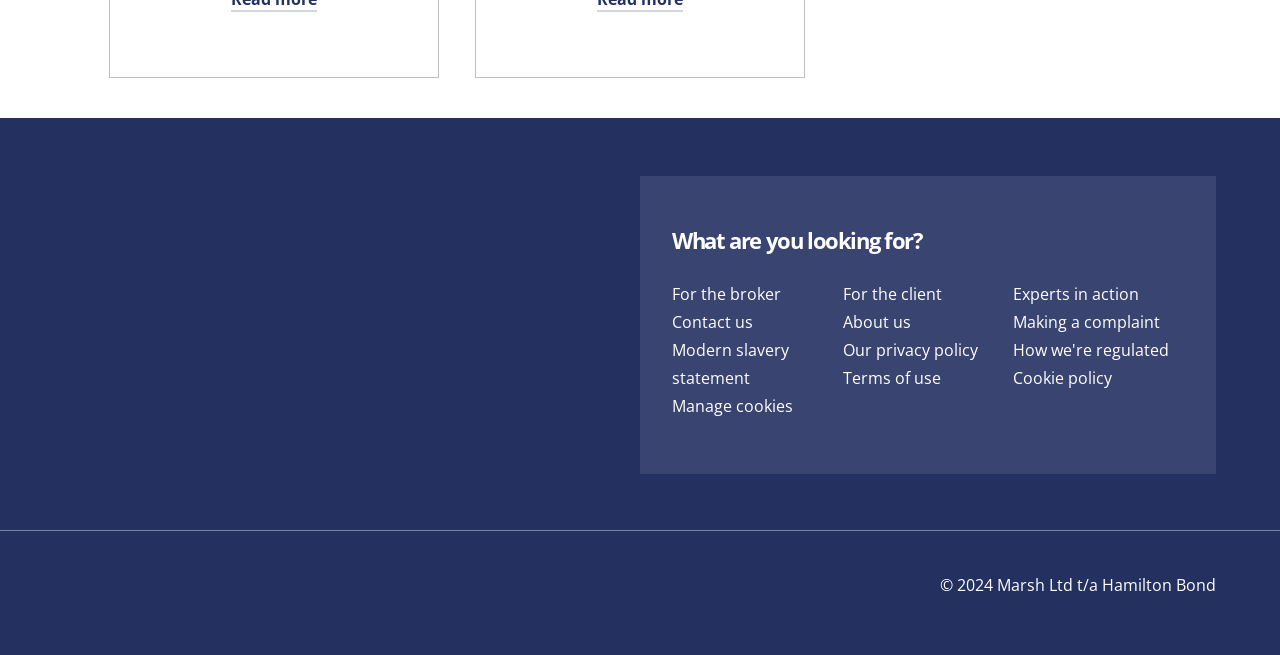Determine the bounding box coordinates for the area that should be clicked to carry out the following instruction: "Read 'Modern slavery statement'".

[0.525, 0.518, 0.616, 0.607]